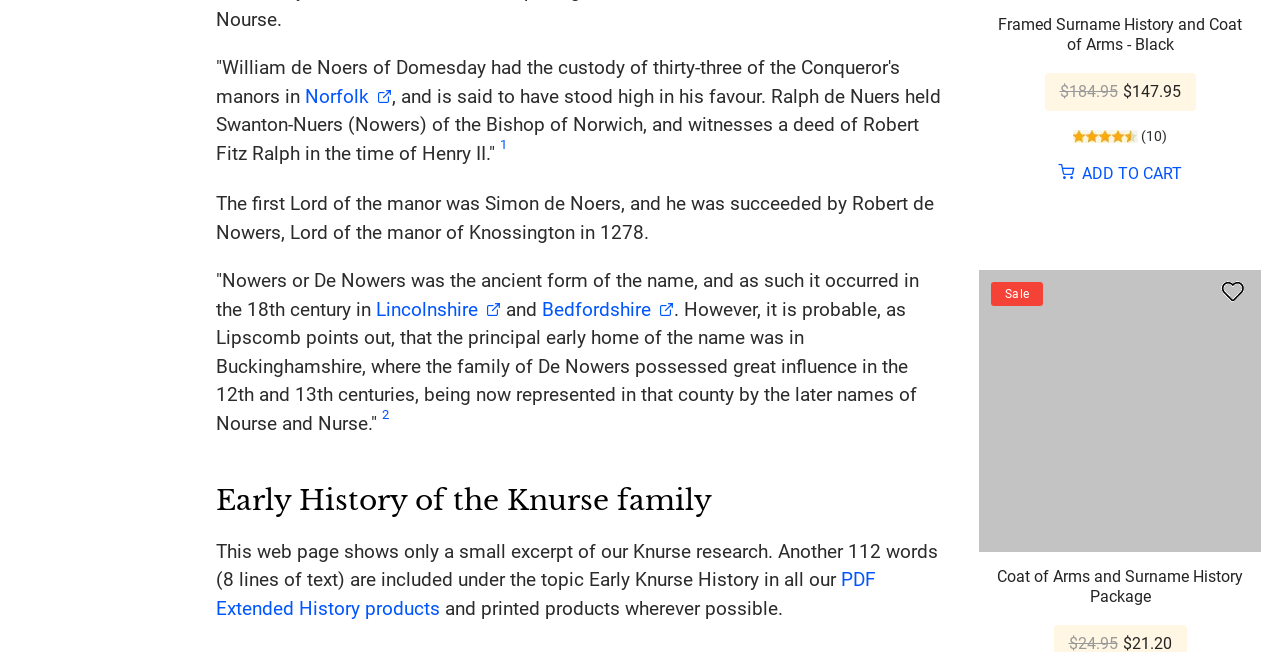Could you determine the bounding box coordinates of the clickable element to complete the instruction: "View the PDF Extended History products"? Provide the coordinates as four float numbers between 0 and 1, i.e., [left, top, right, bottom].

[0.169, 0.872, 0.684, 0.951]